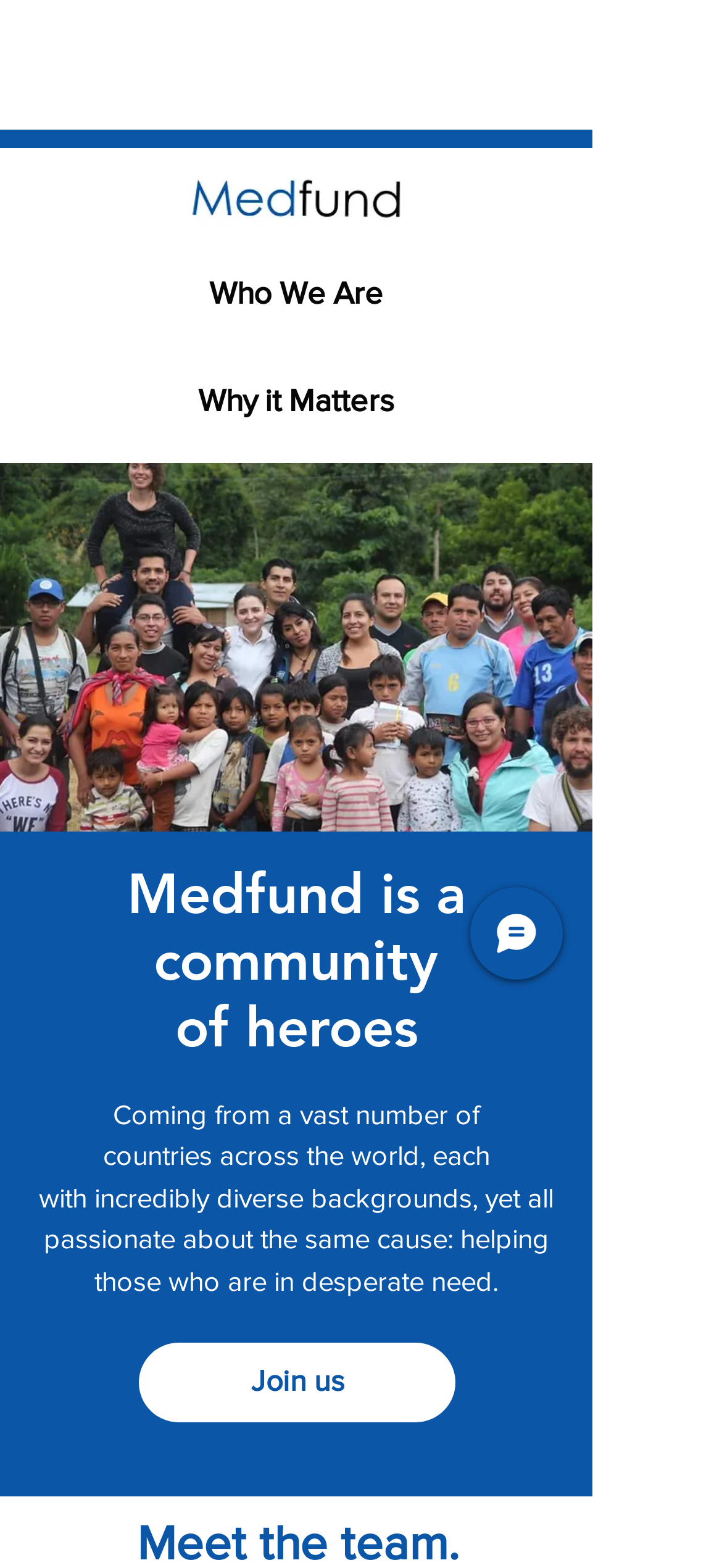Answer the following query with a single word or phrase:
What is the button on the bottom-right corner?

Chat